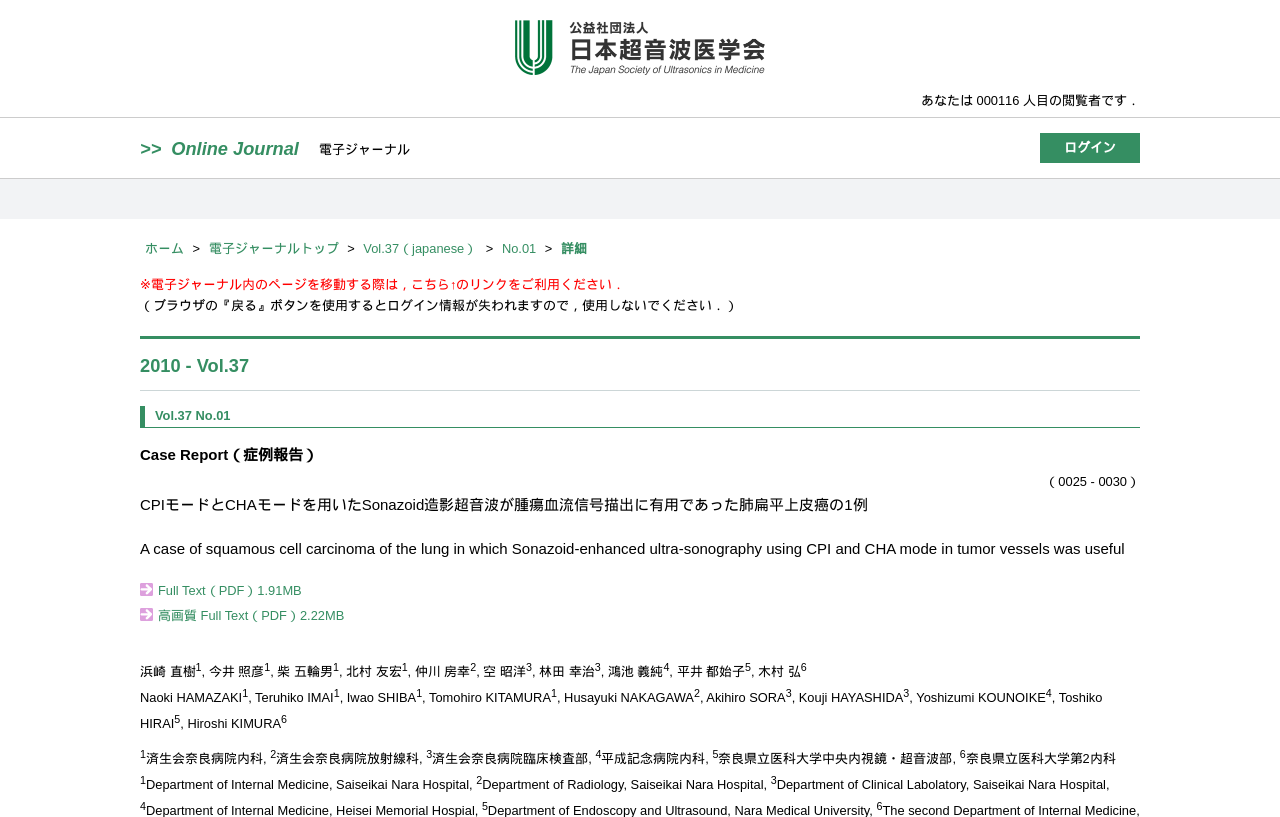What is the name of the hospital mentioned in the article?
Kindly answer the question with as much detail as you can.

The name of the hospital mentioned in the article can be found in the static text element located at the bottom of the webpage, which reads '済生会奈良病院内科,' and '済生会奈良病院放射線科,'.